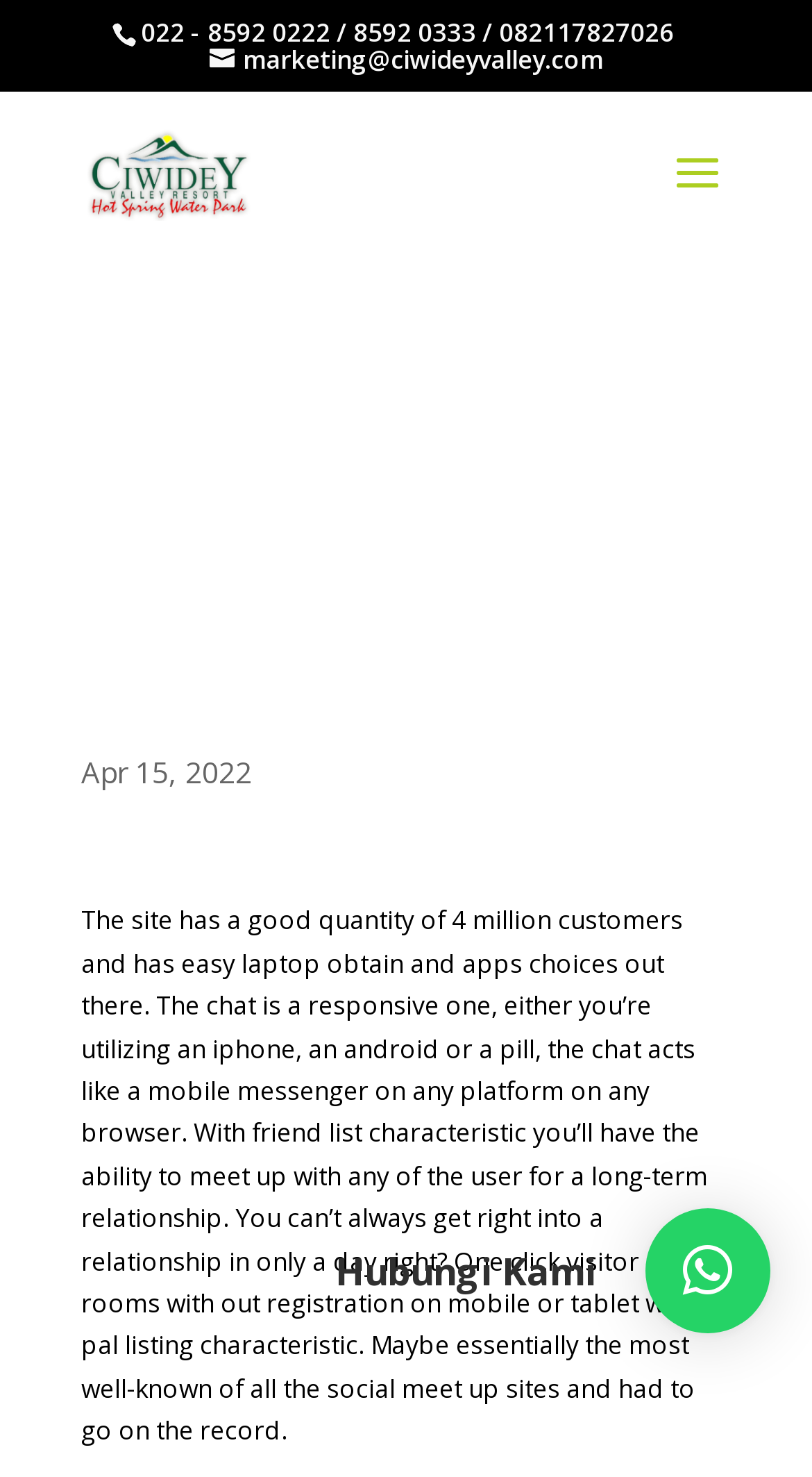Using the details from the image, please elaborate on the following question: What is the icon on the button at the bottom right corner?

I found this icon by looking at the button element at the bottom right corner of the page, which has a caption of 'Hubungi Kami' and an icon of '×'.